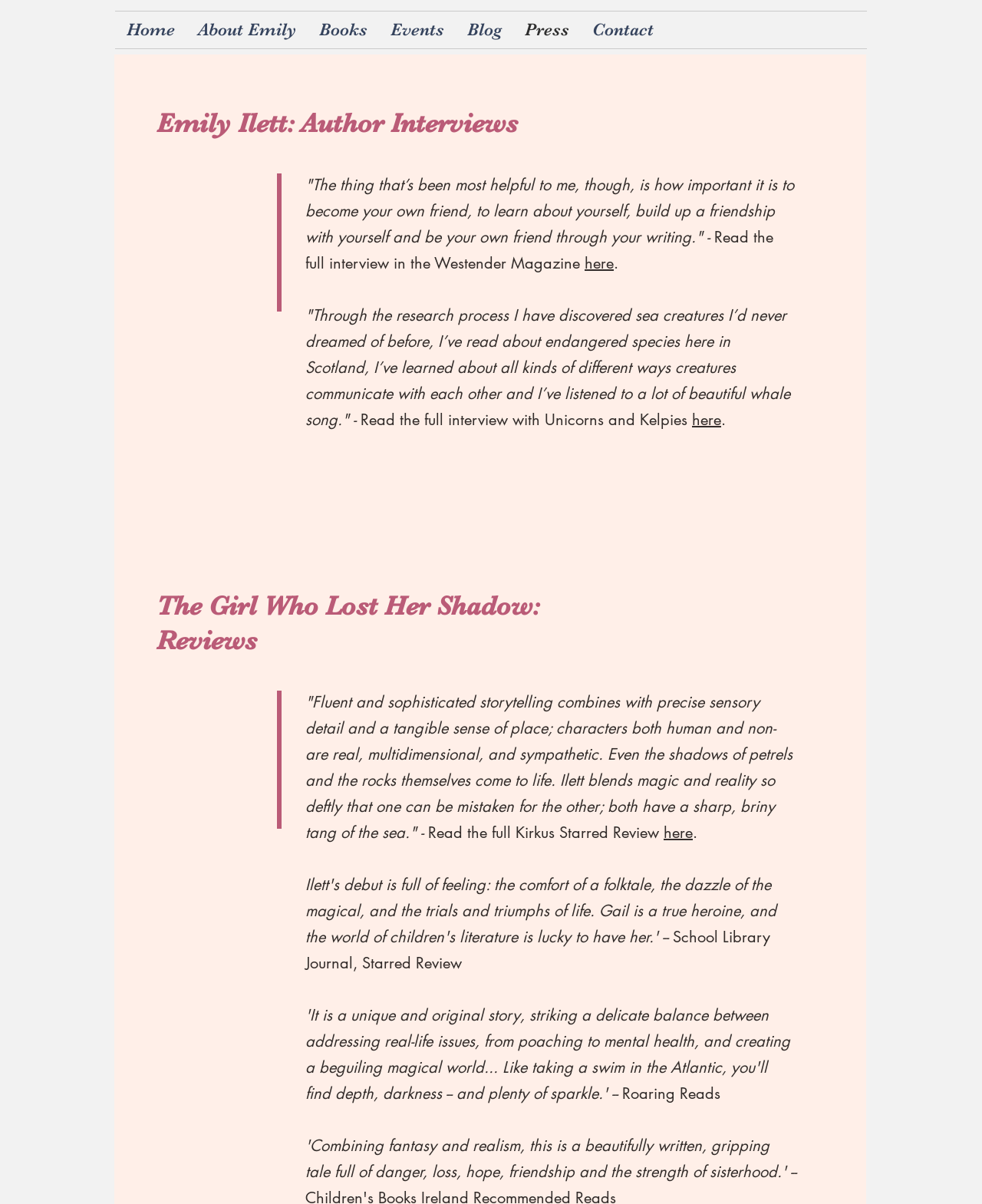Highlight the bounding box of the UI element that corresponds to this description: "About Emily".

[0.19, 0.01, 0.313, 0.04]